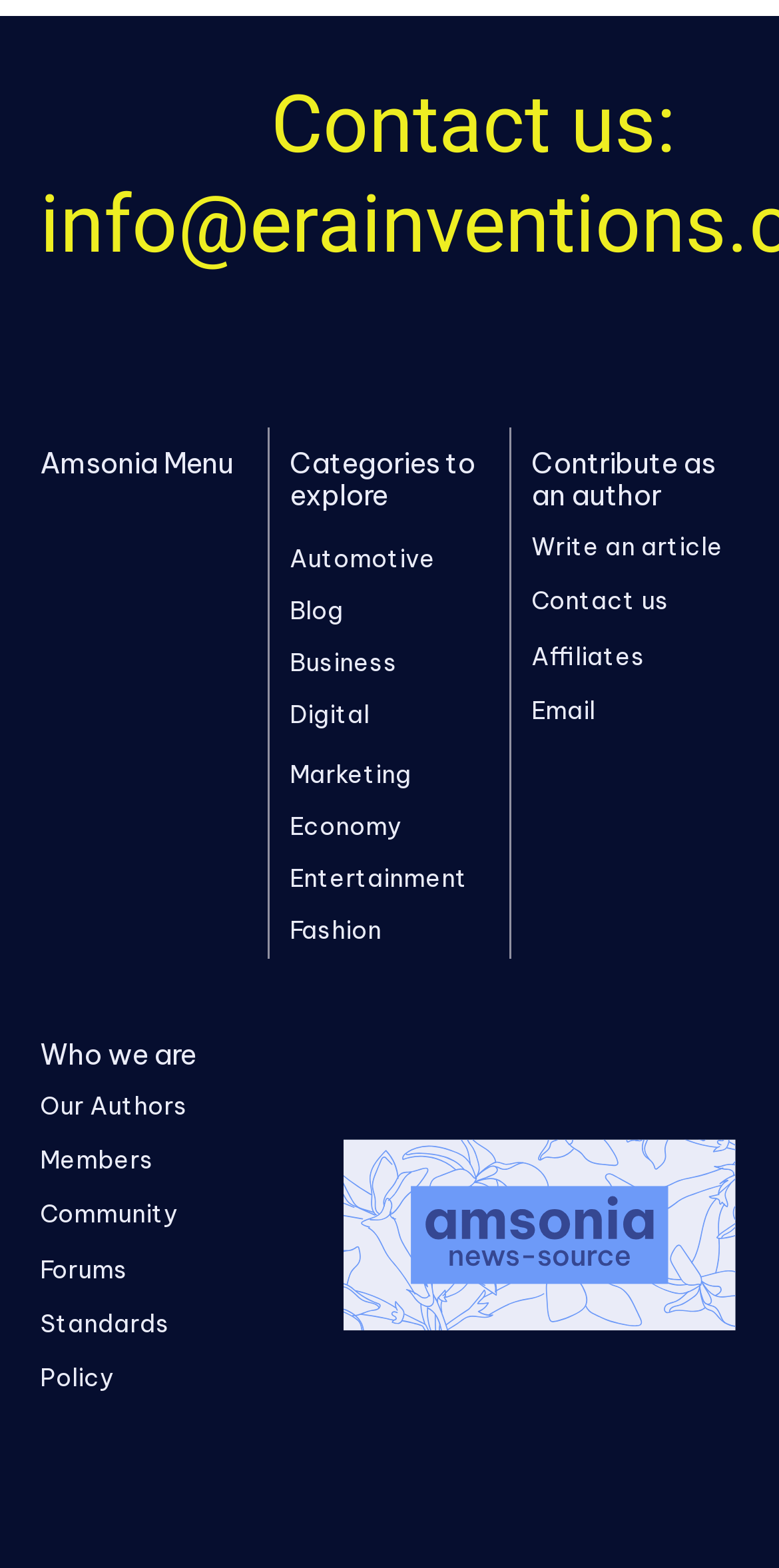Determine the bounding box coordinates of the clickable region to execute the instruction: "Contact us". The coordinates should be four float numbers between 0 and 1, denoted as [left, top, right, bottom].

[0.682, 0.374, 0.859, 0.393]